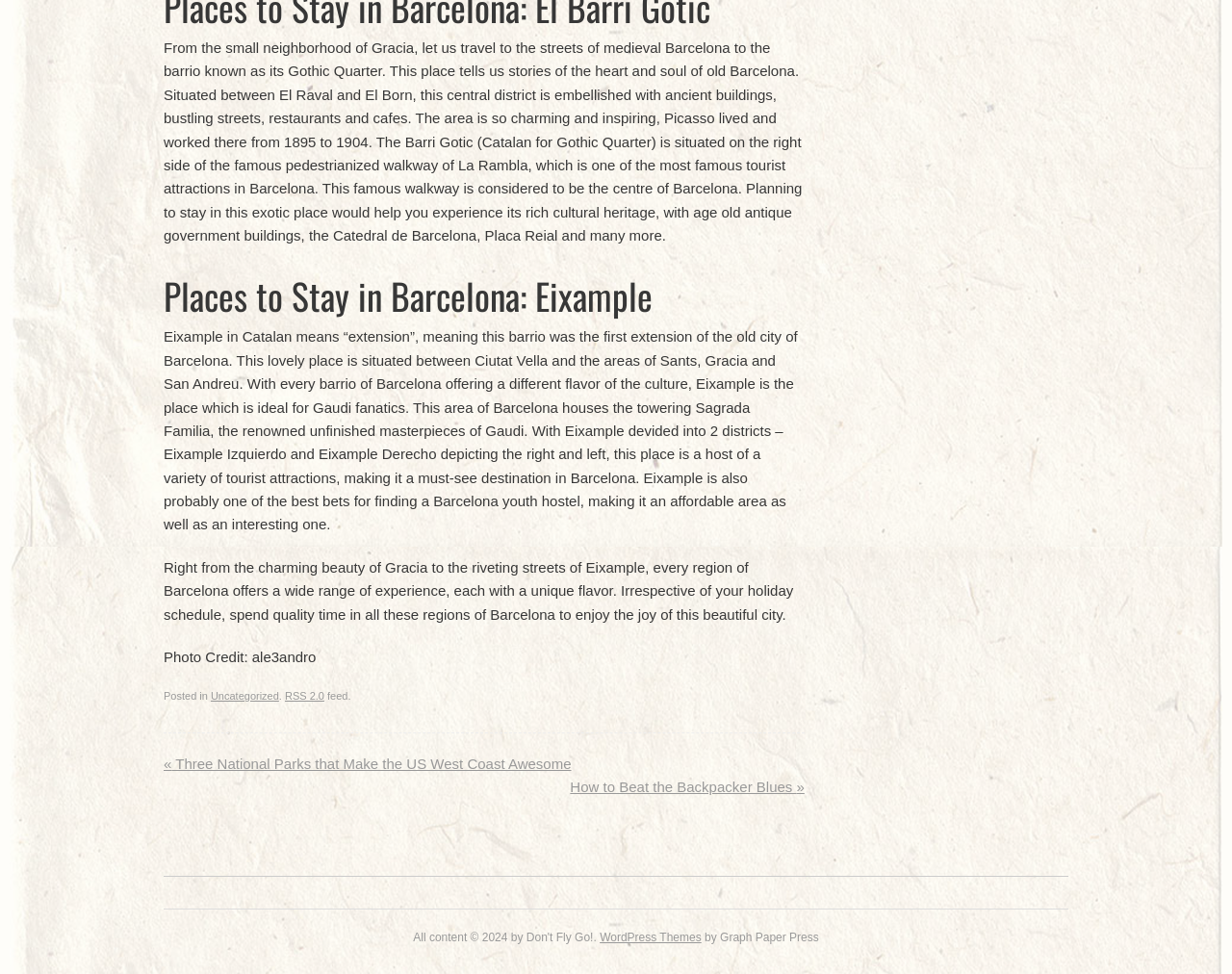Review the image closely and give a comprehensive answer to the question: What is the name of the unfinished masterpiece of Gaudi in Eixample?

The text states that 'Eixample is the place which is ideal for Gaudi fanatics. This area of Barcelona houses the towering Sagrada Familia, the renowned unfinished masterpieces of Gaudi.'